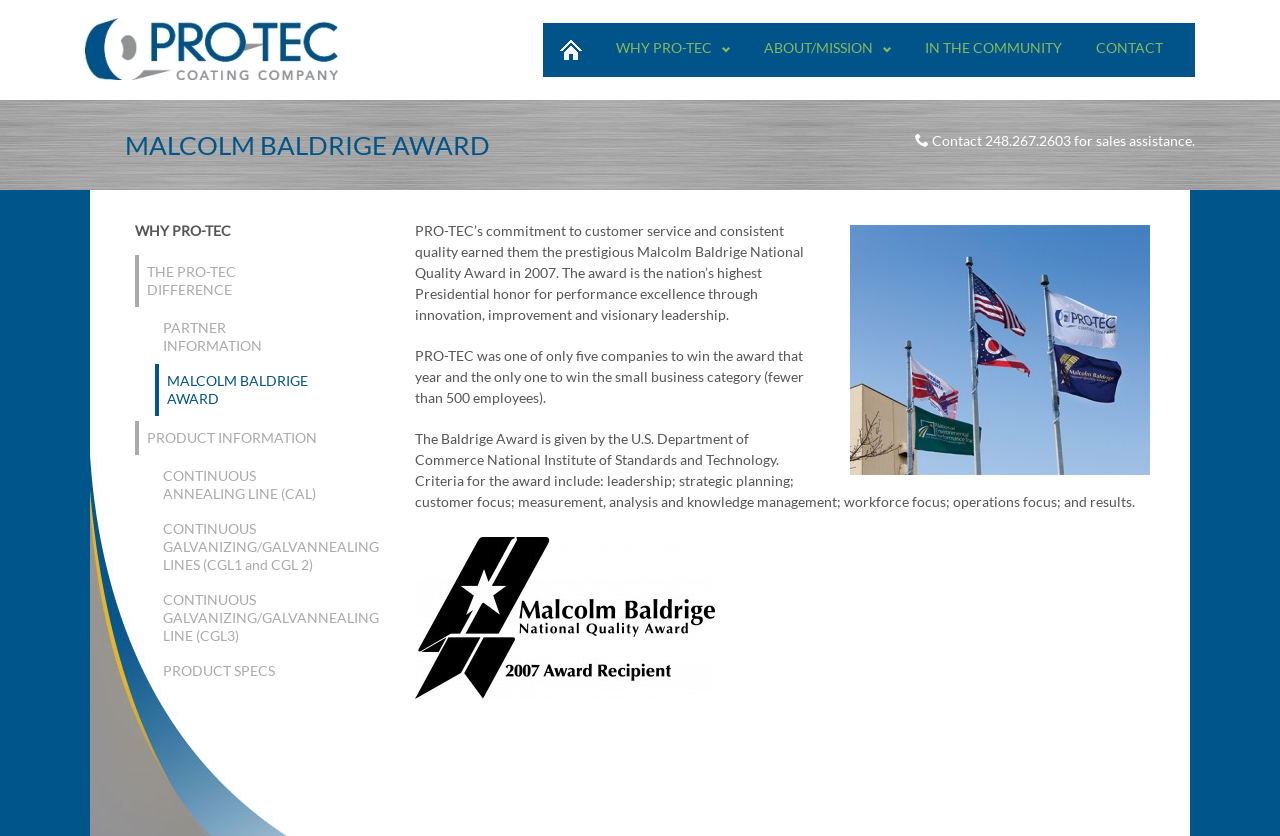Generate the text content of the main heading of the webpage.

MALCOLM BALDRIGE AWARD